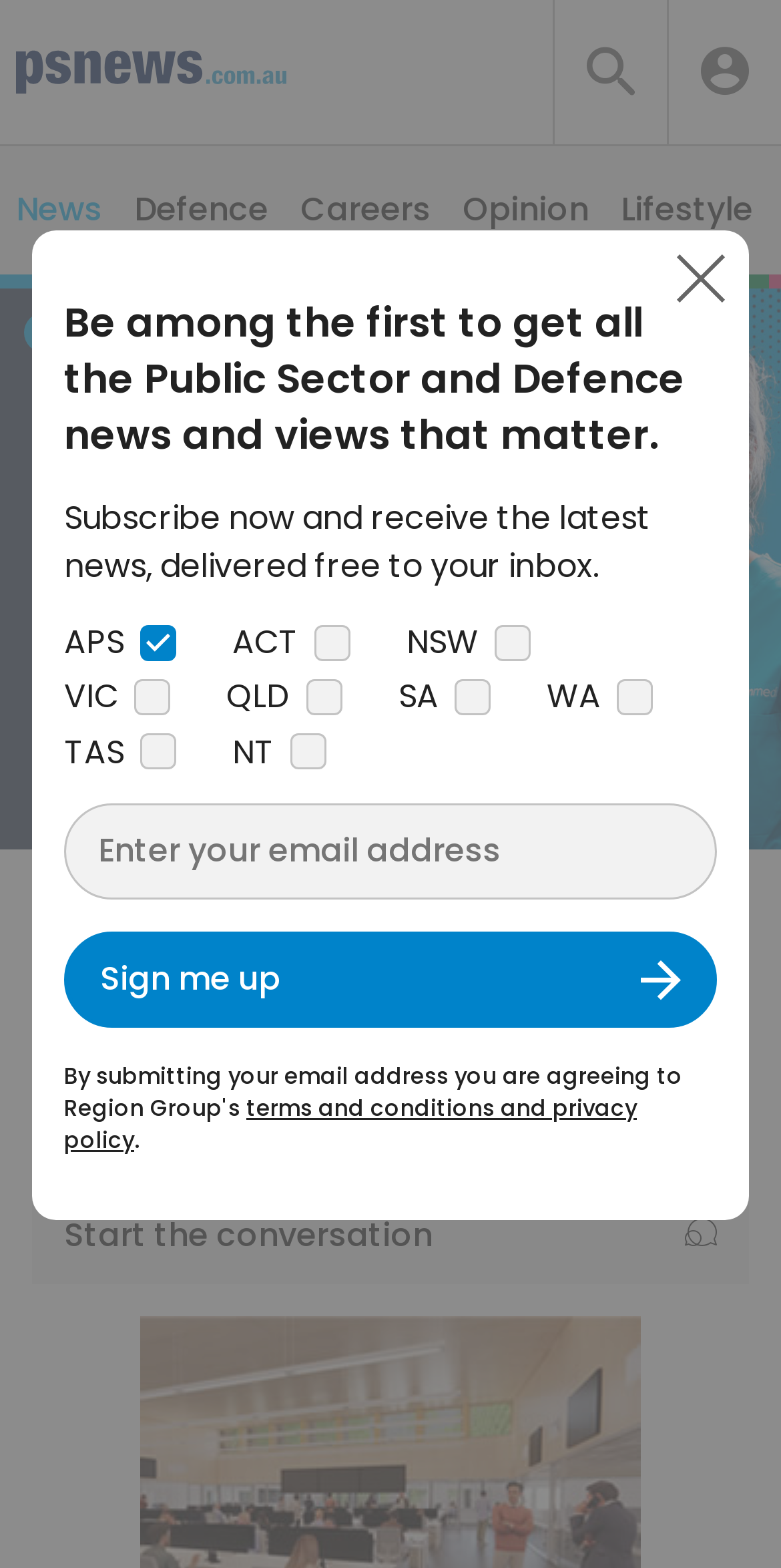Could you indicate the bounding box coordinates of the region to click in order to complete this instruction: "Subscribe to the newsletter".

[0.082, 0.594, 0.918, 0.655]